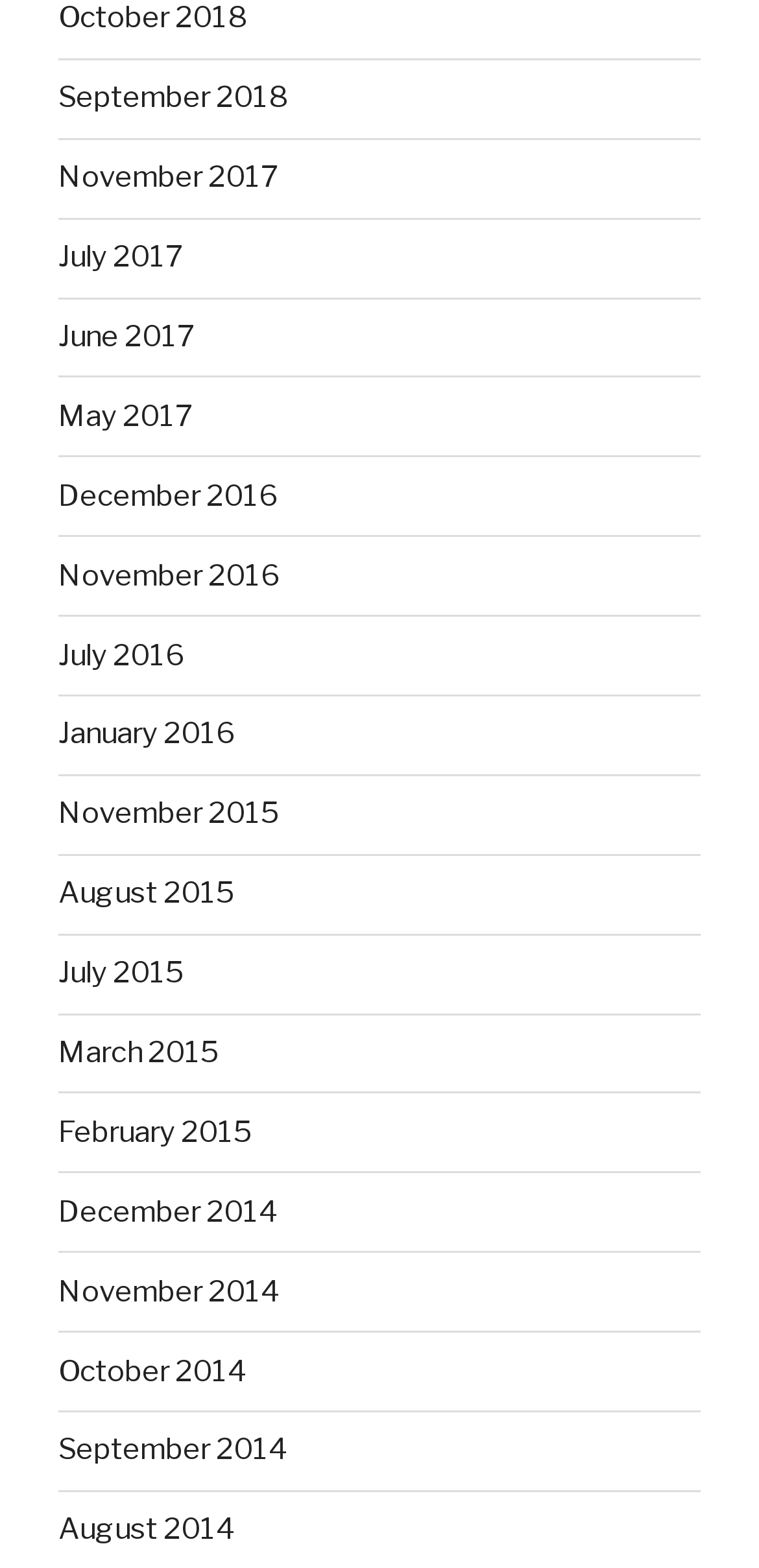What is the latest month and year available on this webpage?
Craft a detailed and extensive response to the question.

I looked at the list of links on the webpage and found that the latest month and year available is October 2018, which is the first link on the list.